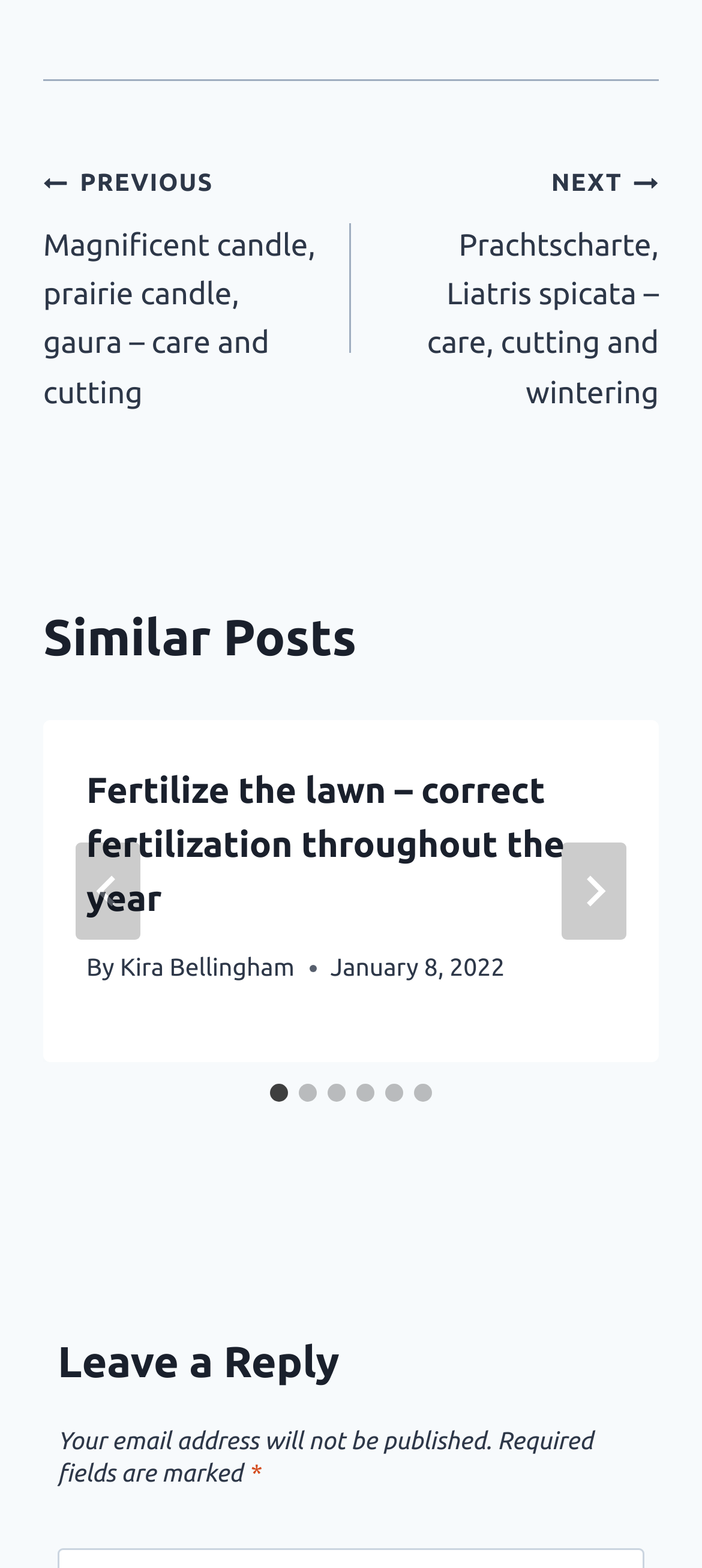Please determine the bounding box coordinates for the element that should be clicked to follow these instructions: "Go to next post".

[0.5, 0.1, 0.938, 0.266]